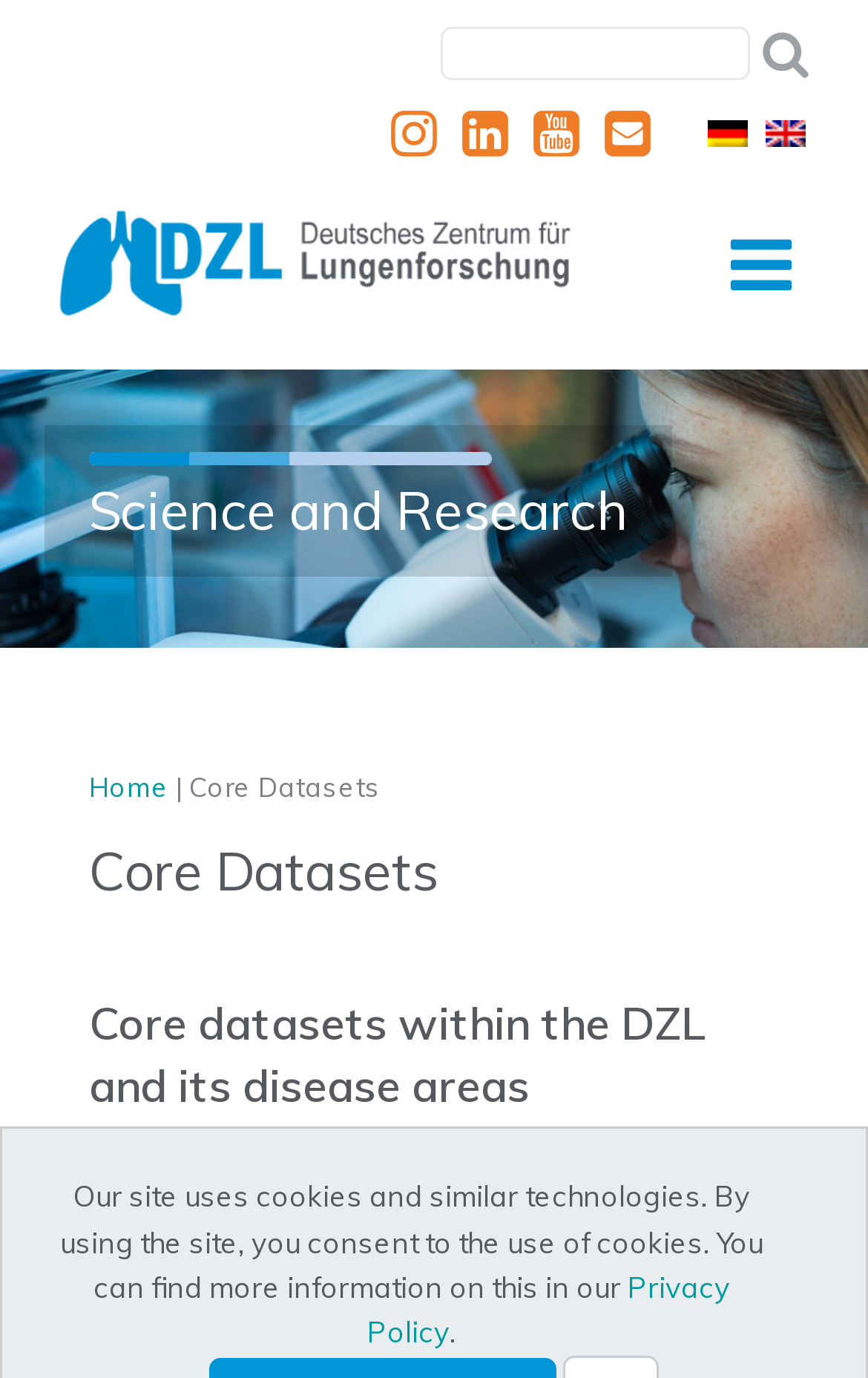How many social media links are present?
Refer to the image and offer an in-depth and detailed answer to the question.

I counted the social media links by looking at the SVG elements with group names 'instagram', 'linkedin-square', 'youtube-square', and 'envelope-square'. These are common social media icons used in websites.